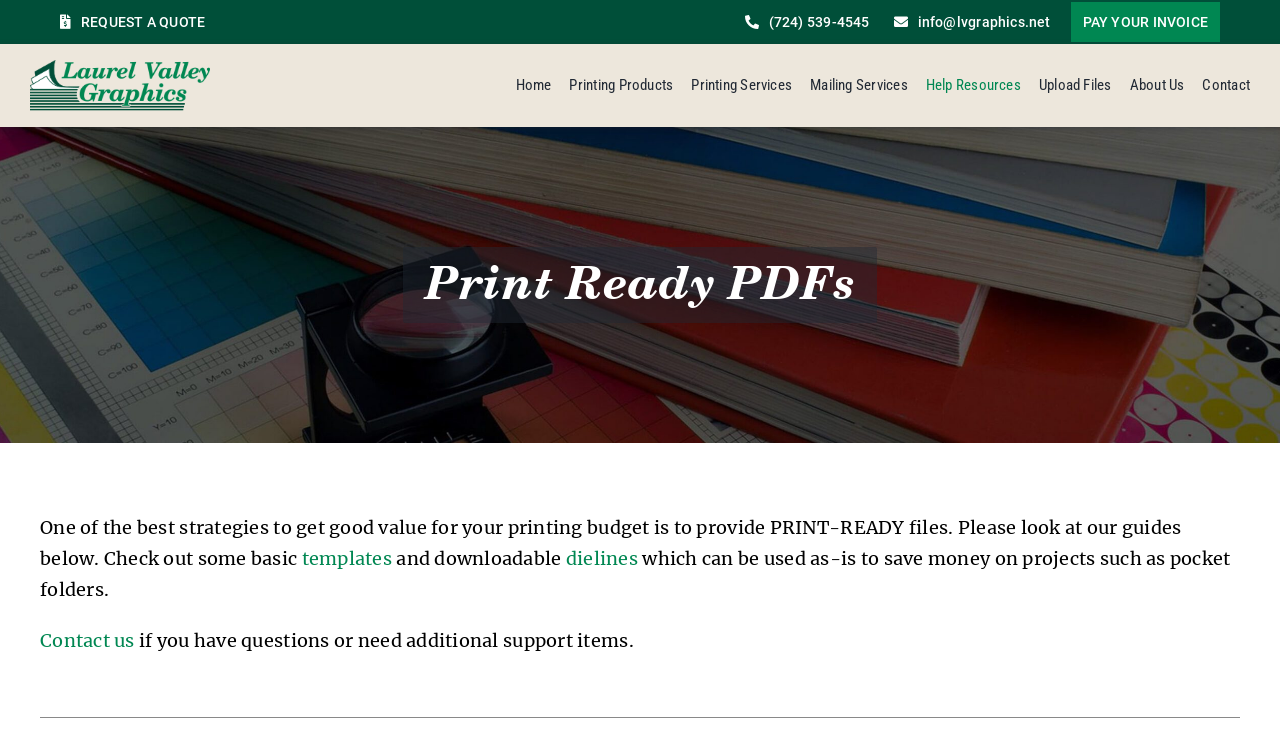Offer an extensive depiction of the webpage and its key elements.

The webpage is about Laurel Valley Graphics, a printing service provider. At the top left corner, there is a logo of Laurel Valley Graphics, which is an image linked to the company's homepage. Next to the logo, there are four links: "REQUEST A QUOTE", a phone number, an email address, and "PAY YOUR INVOICE". 

Below the logo and links, there is a main navigation menu with seven links: "Home", "Printing Products", "Printing Services", "Mailing Services", "Help Resources", "Upload Files", and "About Us" and "Contact". 

The main content of the webpage is about providing print-ready files to get good value for the printing budget. There is a heading "Print Ready PDFs" followed by a paragraph of text explaining the importance of print-ready files and inviting users to check out guides, templates, and downloadable dielines. The text also mentions that these resources can be used to save money on projects such as pocket folders. 

At the bottom of the page, there is a link to "Contact us" and a sentence encouraging users to reach out if they have questions or need additional support items.